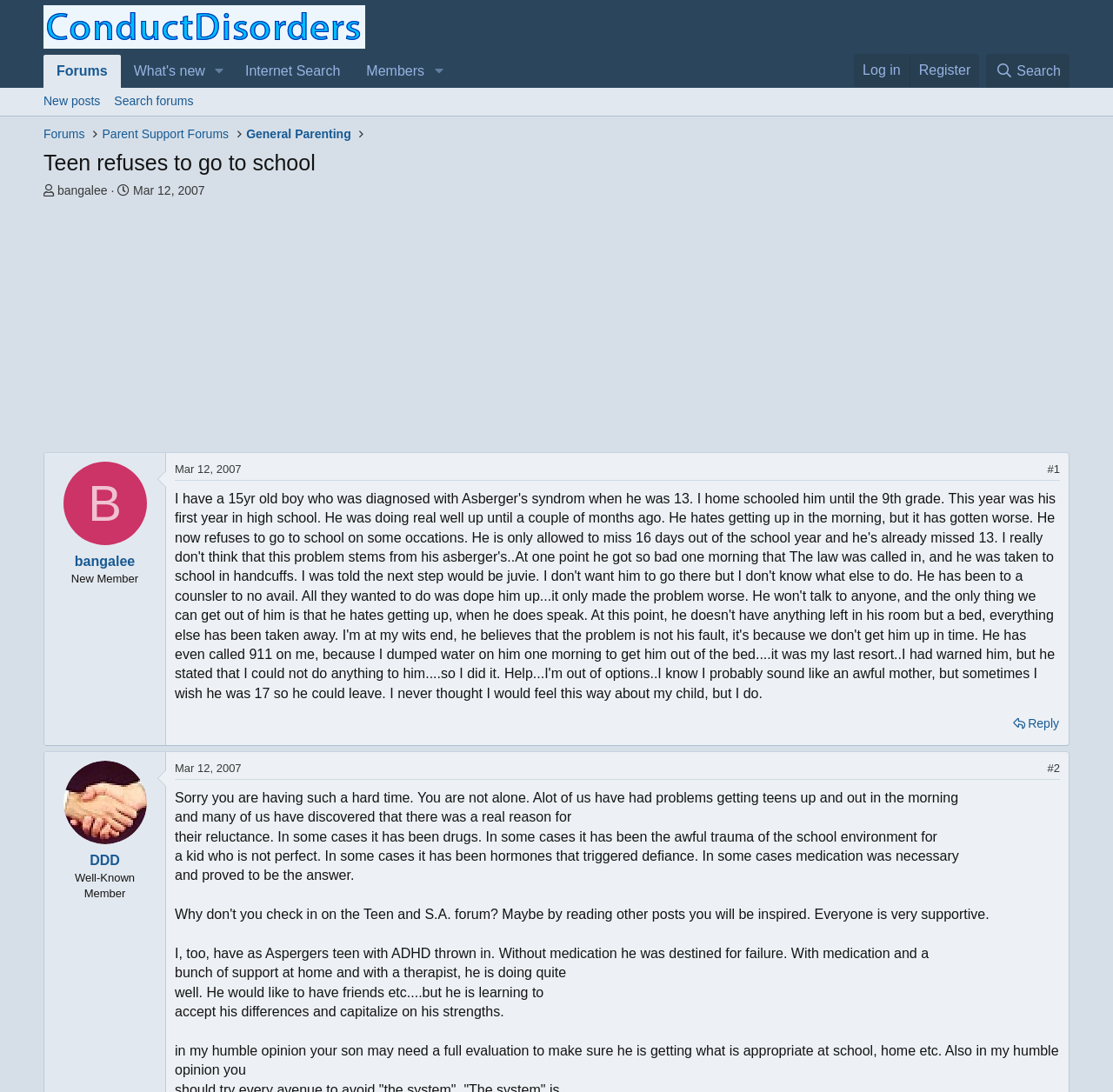Provide the bounding box coordinates of the HTML element this sentence describes: "parent_node: What's new aria-label="Toggle expanded"". The bounding box coordinates consist of four float numbers between 0 and 1, i.e., [left, top, right, bottom].

[0.186, 0.05, 0.209, 0.081]